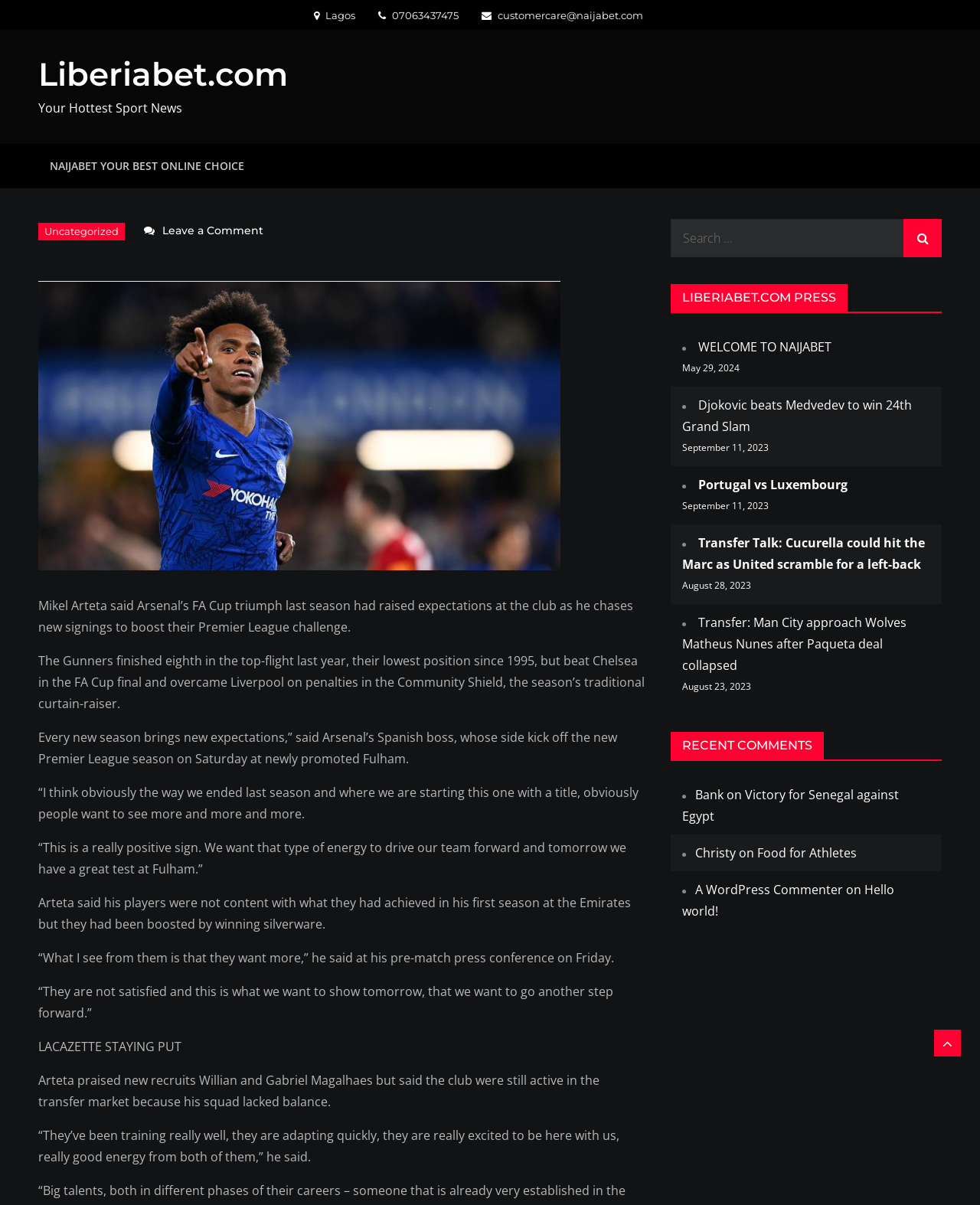Please specify the bounding box coordinates of the clickable region necessary for completing the following instruction: "Read the 'Arteta looks to strengthen as Arsenal aim high' article". The coordinates must consist of four float numbers between 0 and 1, i.e., [left, top, right, bottom].

[0.147, 0.186, 0.269, 0.197]